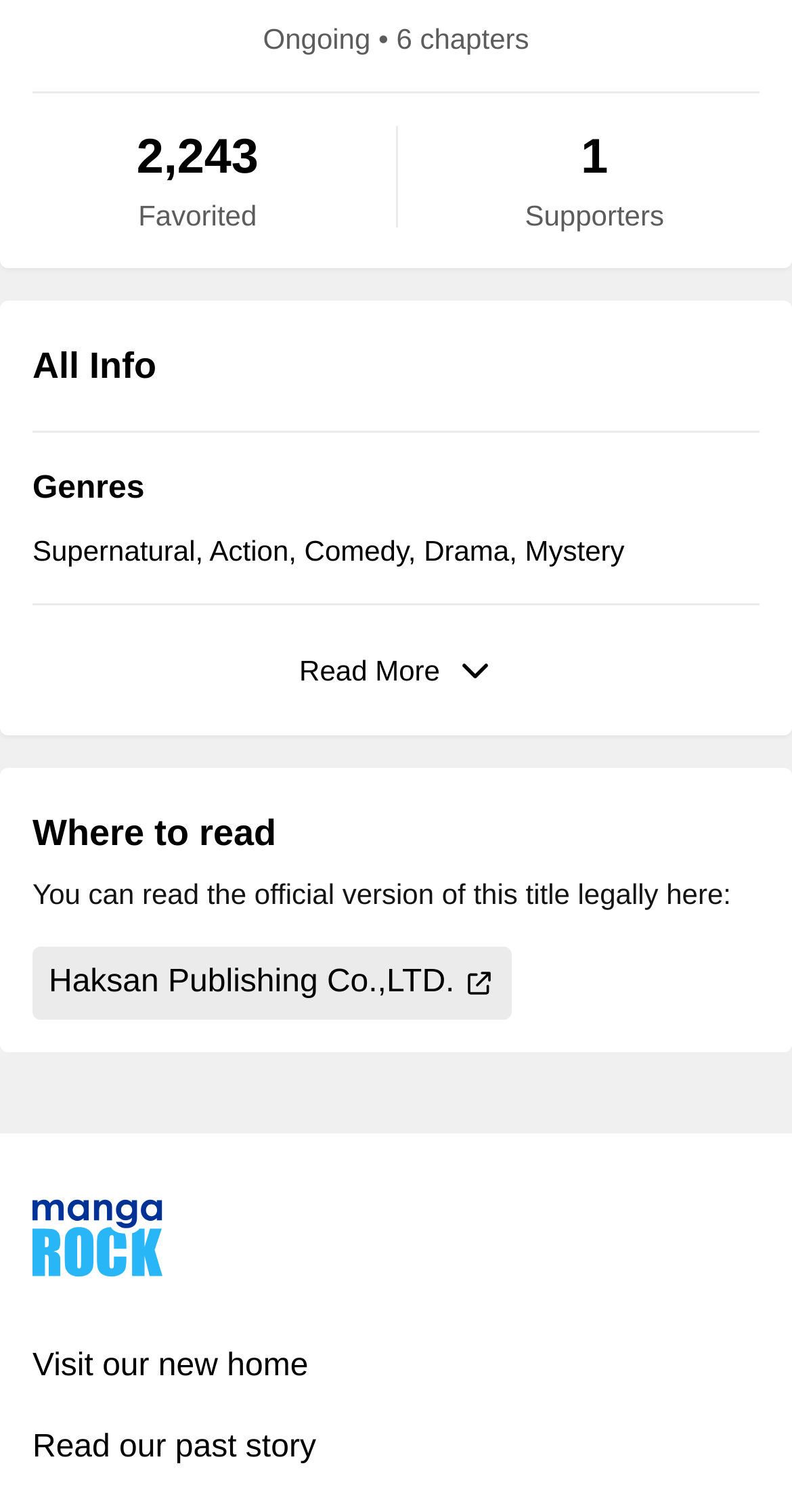Find the bounding box coordinates for the HTML element specified by: "parent_node: Visit our new home".

[0.041, 0.793, 0.205, 0.845]